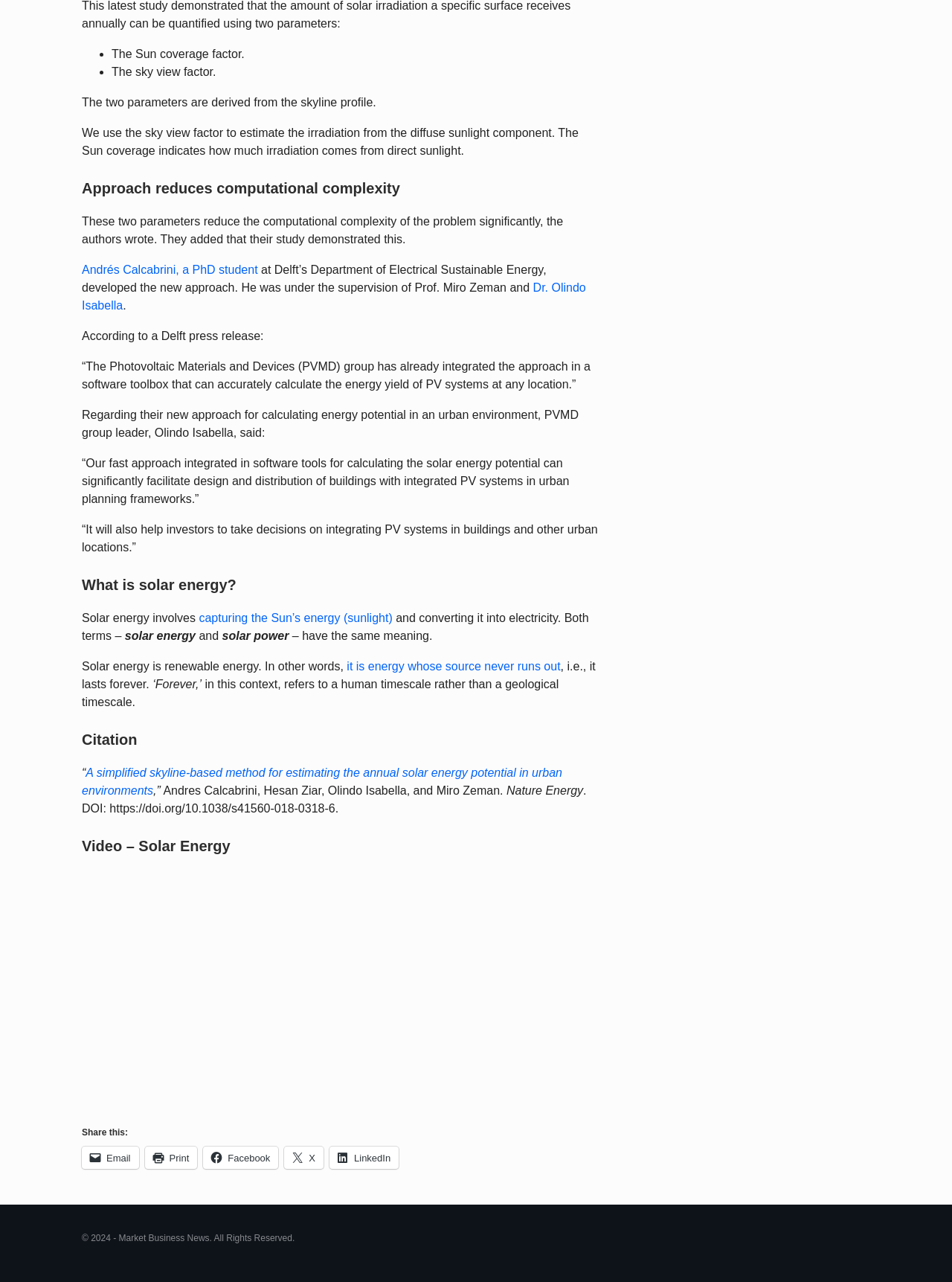Answer the question with a brief word or phrase:
Who developed the new approach for calculating energy potential?

Andrés Calcabrini